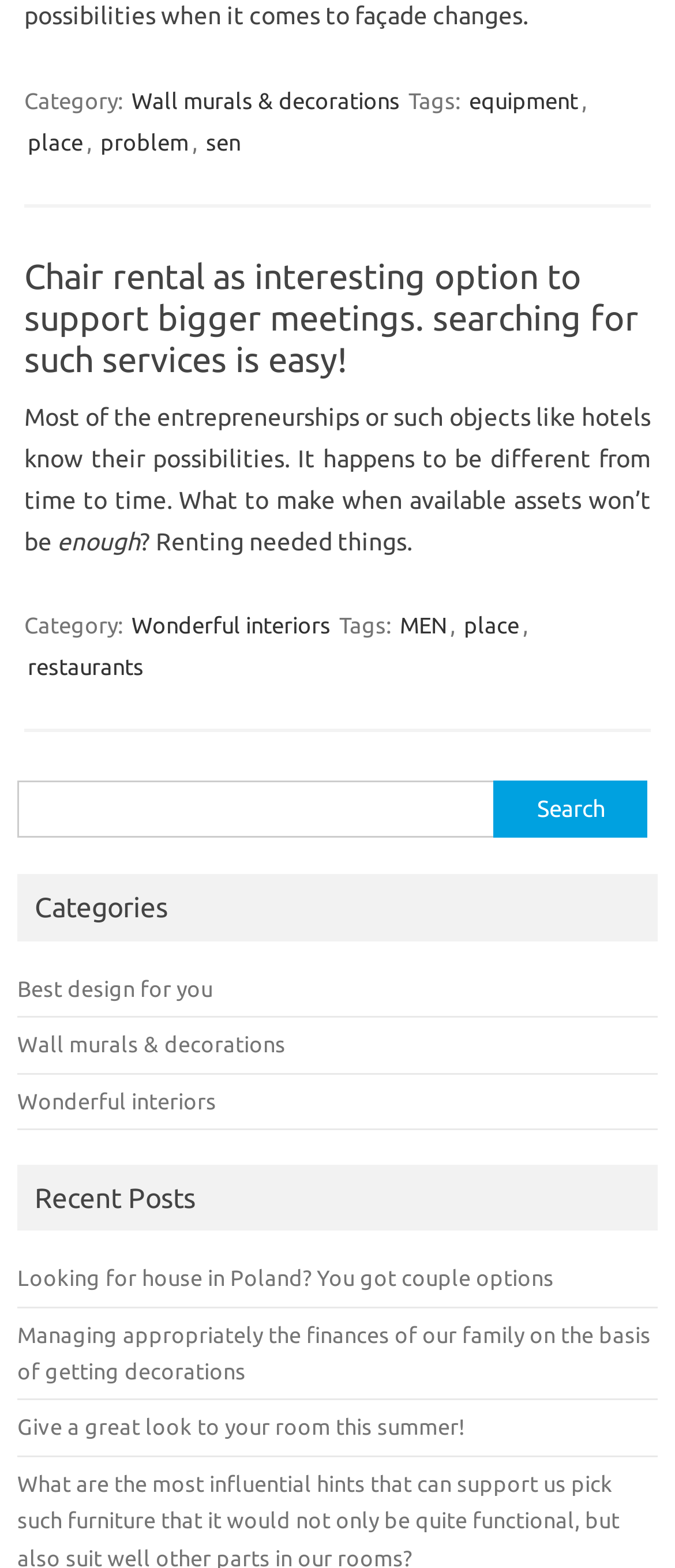Identify and provide the bounding box for the element described by: "parent_node: Search for: value="Search"".

[0.732, 0.498, 0.959, 0.535]